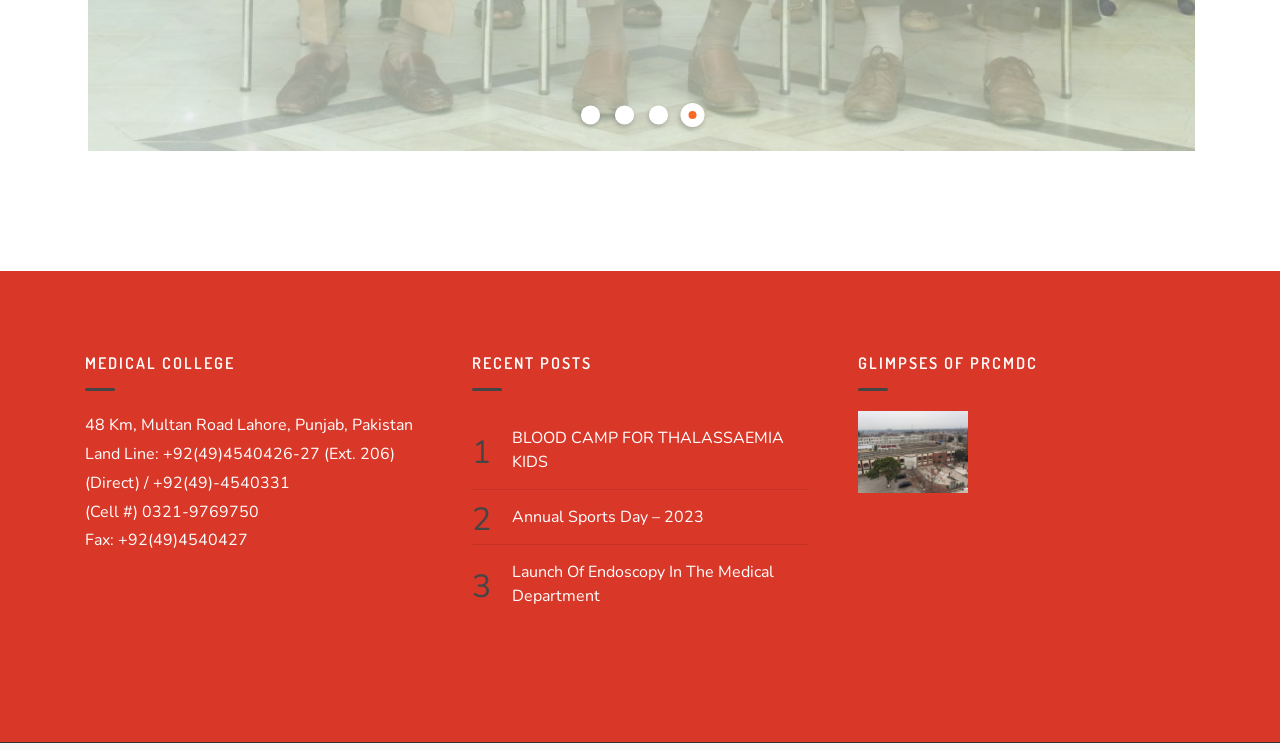Given the element description "Annual Sports Day – 2023" in the screenshot, predict the bounding box coordinates of that UI element.

[0.4, 0.674, 0.631, 0.706]